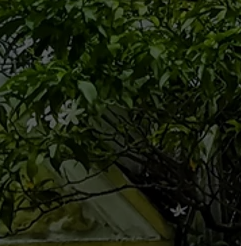What is the atmosphere evoked by the imagery?
Please look at the screenshot and answer in one word or a short phrase.

inviting